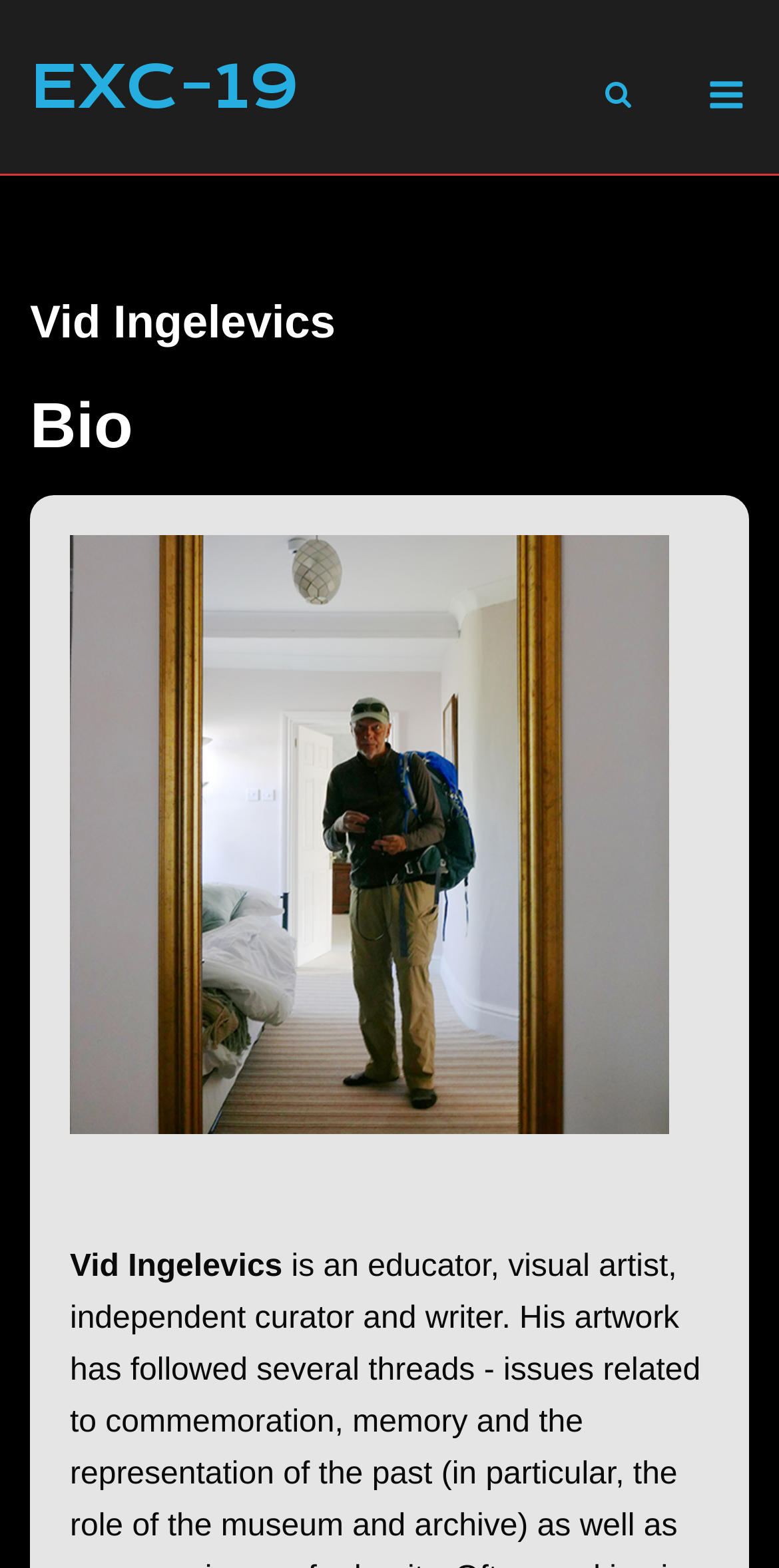From the details in the image, provide a thorough response to the question: What is the bounding box coordinate of the 'EXC-19' link?

The link element with the text 'EXC-19' has a bounding box coordinate of [0.038, 0.032, 0.387, 0.079], which defines its position on the webpage.